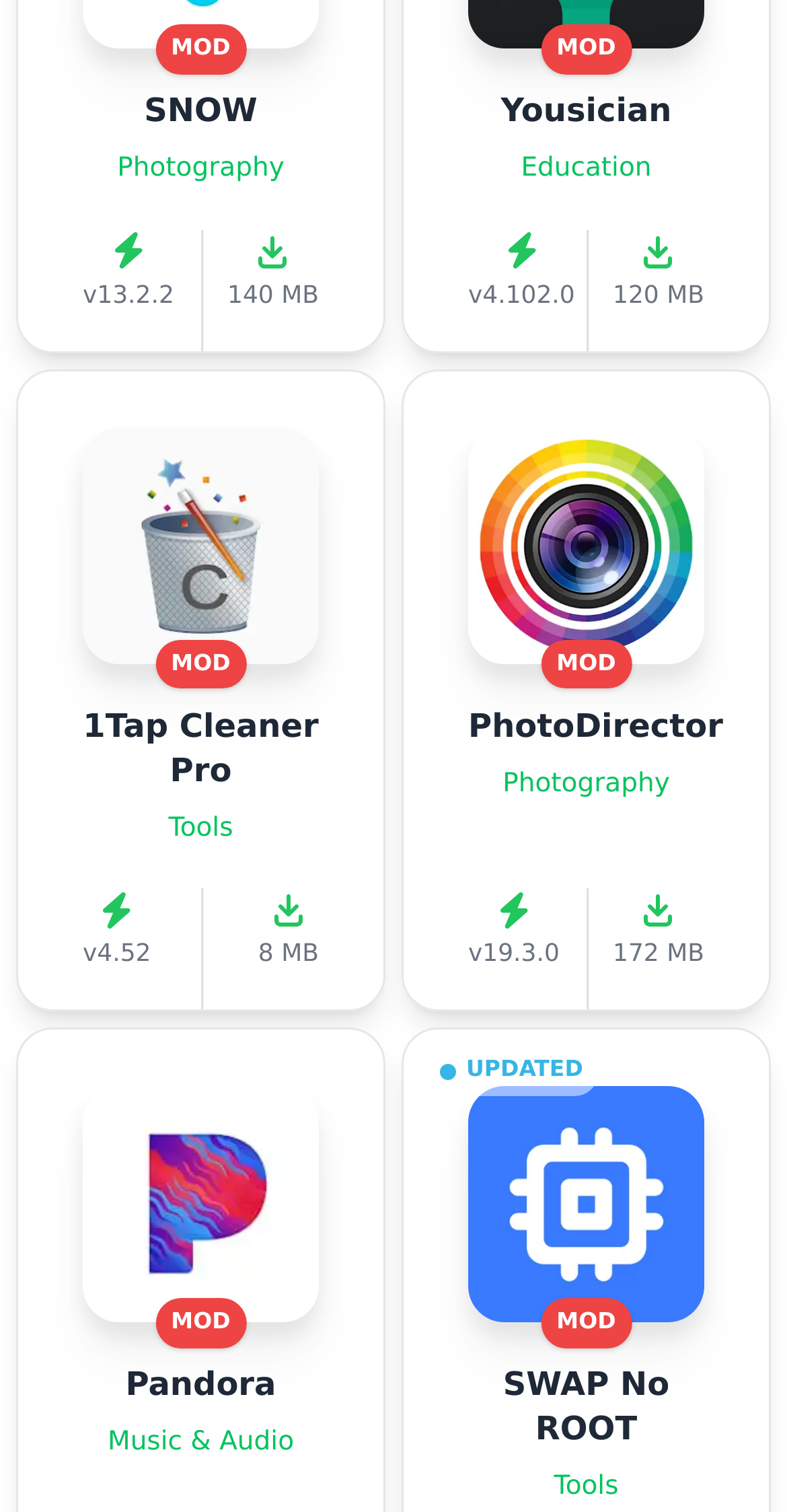Please identify the bounding box coordinates of the element that needs to be clicked to execute the following command: "Open Yousician". Provide the bounding box using four float numbers between 0 and 1, formatted as [left, top, right, bottom].

[0.636, 0.06, 0.853, 0.086]